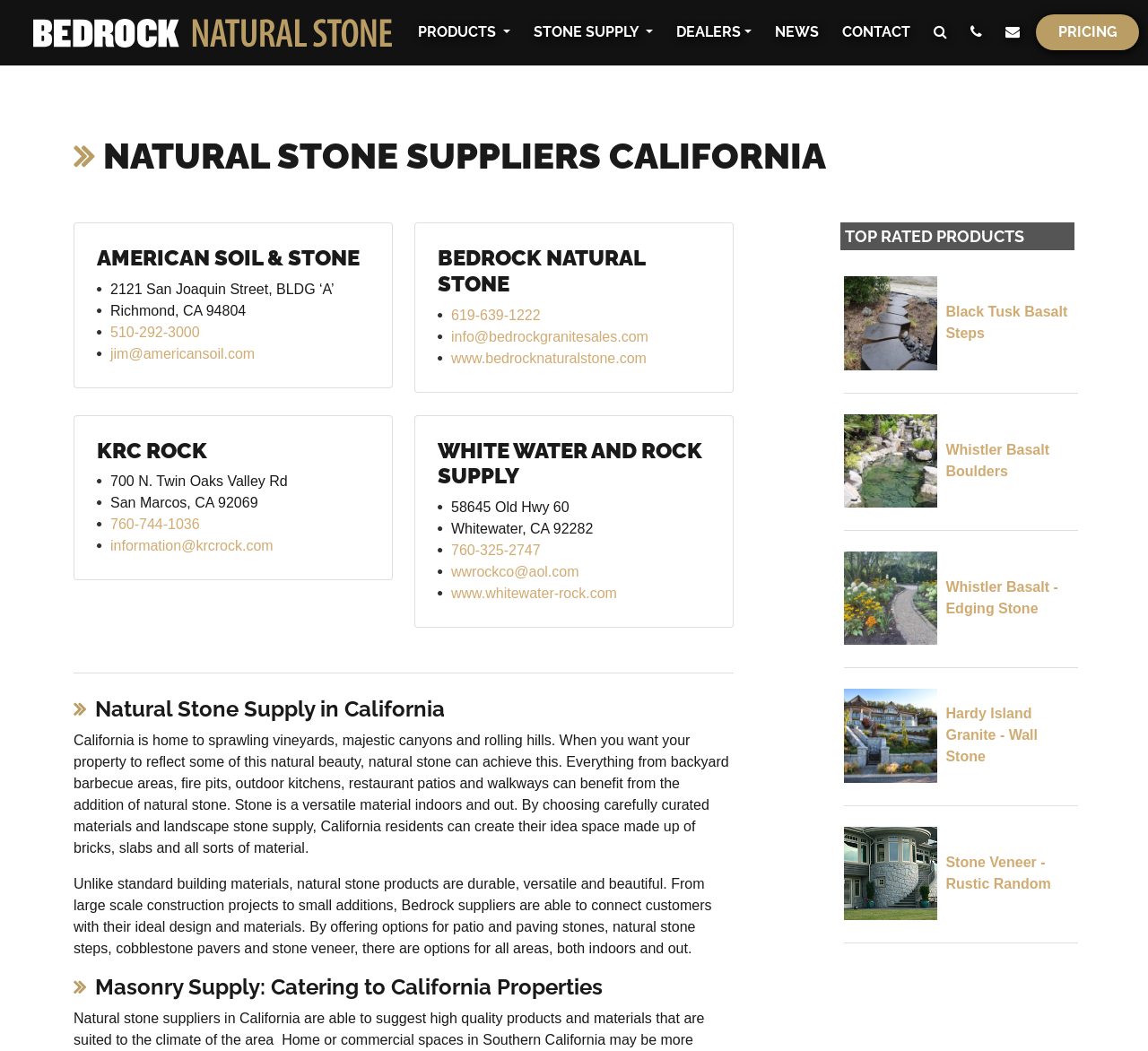Please locate the bounding box coordinates for the element that should be clicked to achieve the following instruction: "Learn more about Black Tusk Basalt Steps". Ensure the coordinates are given as four float numbers between 0 and 1, i.e., [left, top, right, bottom].

[0.732, 0.263, 0.936, 0.352]